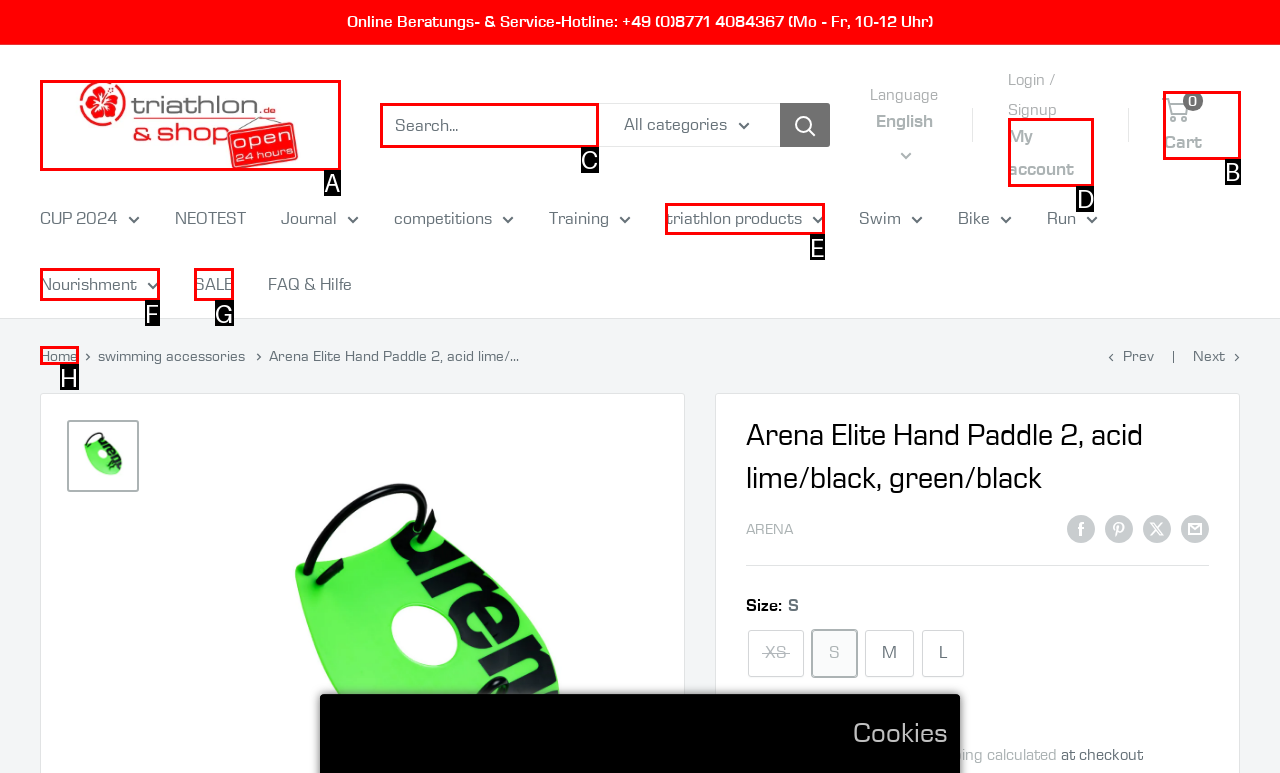Determine the letter of the UI element that will complete the task: Visit the 'Home Ideas' category
Reply with the corresponding letter.

None